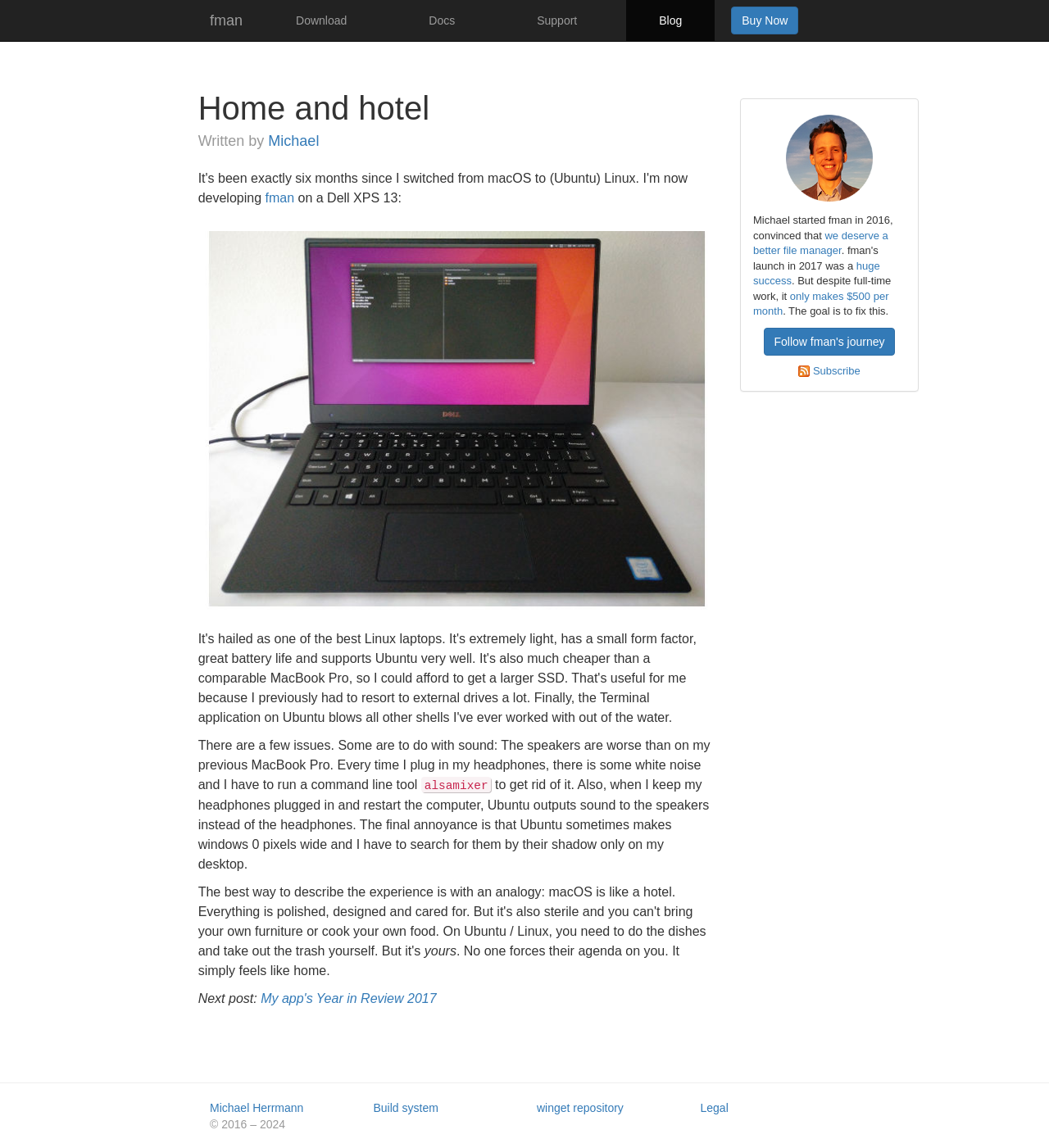What is the name of the command line tool to get rid of white noise?
Based on the image, answer the question in a detailed manner.

The name of the command line tool to get rid of white noise is alsamixer, which is mentioned in the blog post as a solution to the issue of white noise when plugging in headphones.